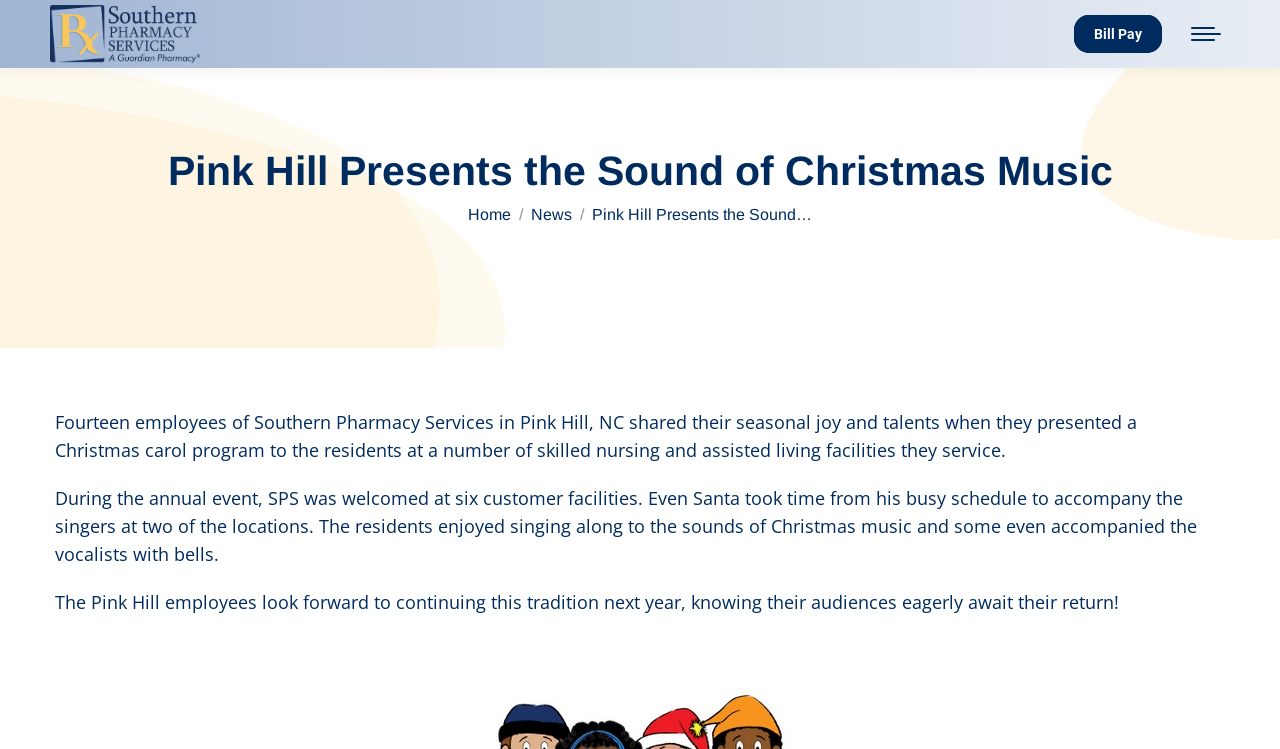Identify the bounding box for the described UI element. Provide the coordinates in (top-left x, top-left y, bottom-right x, bottom-right y) format with values ranging from 0 to 1: aria-label="Mobile menu icon"

[0.923, 0.02, 0.961, 0.071]